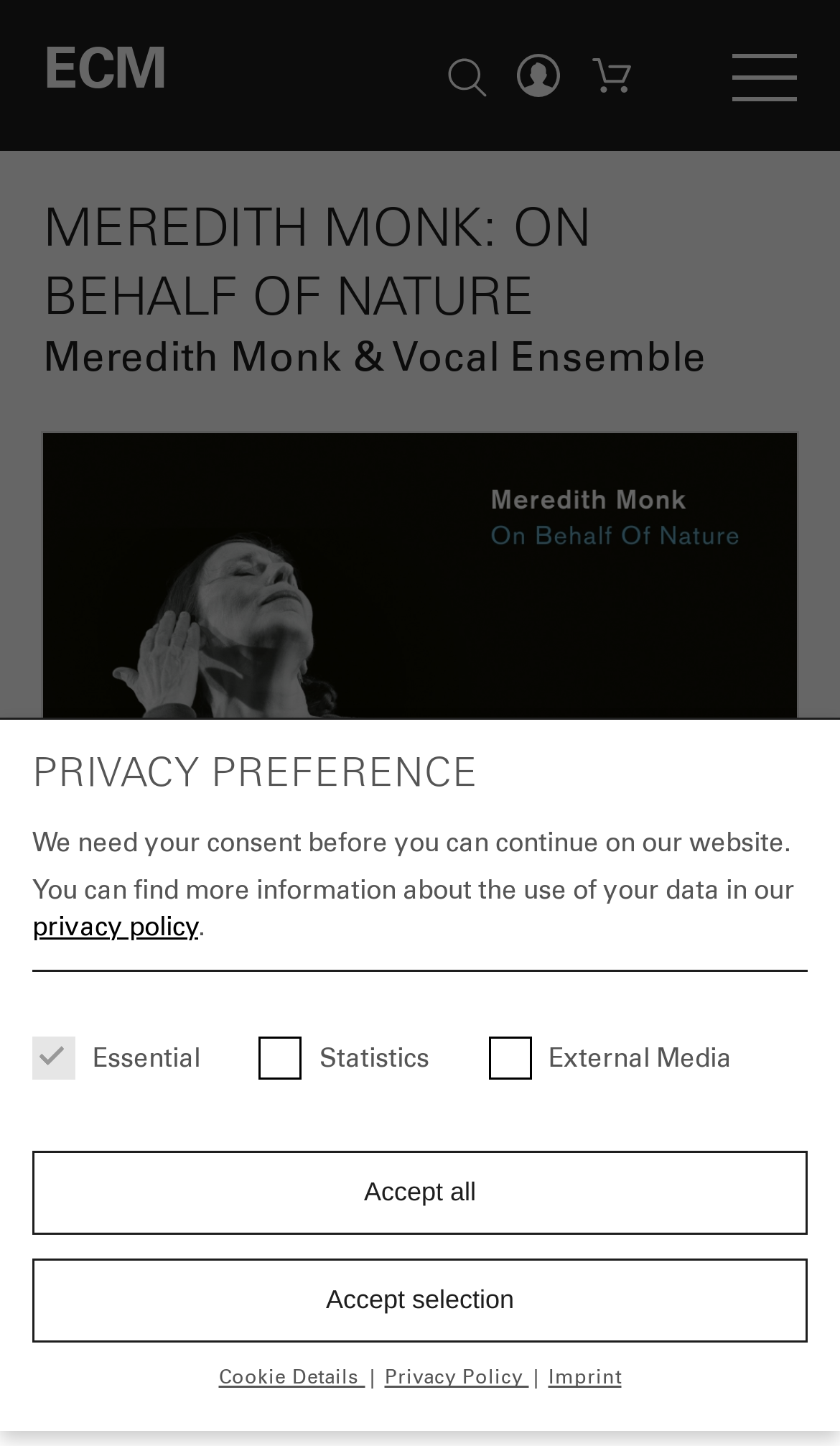What is the name of the vocalist-composer?
Please provide a comprehensive answer based on the information in the image.

I found the answer by looking at the heading 'Meredith Monk & Vocal Ensemble' and the figure element that contains the image and link with the same name.